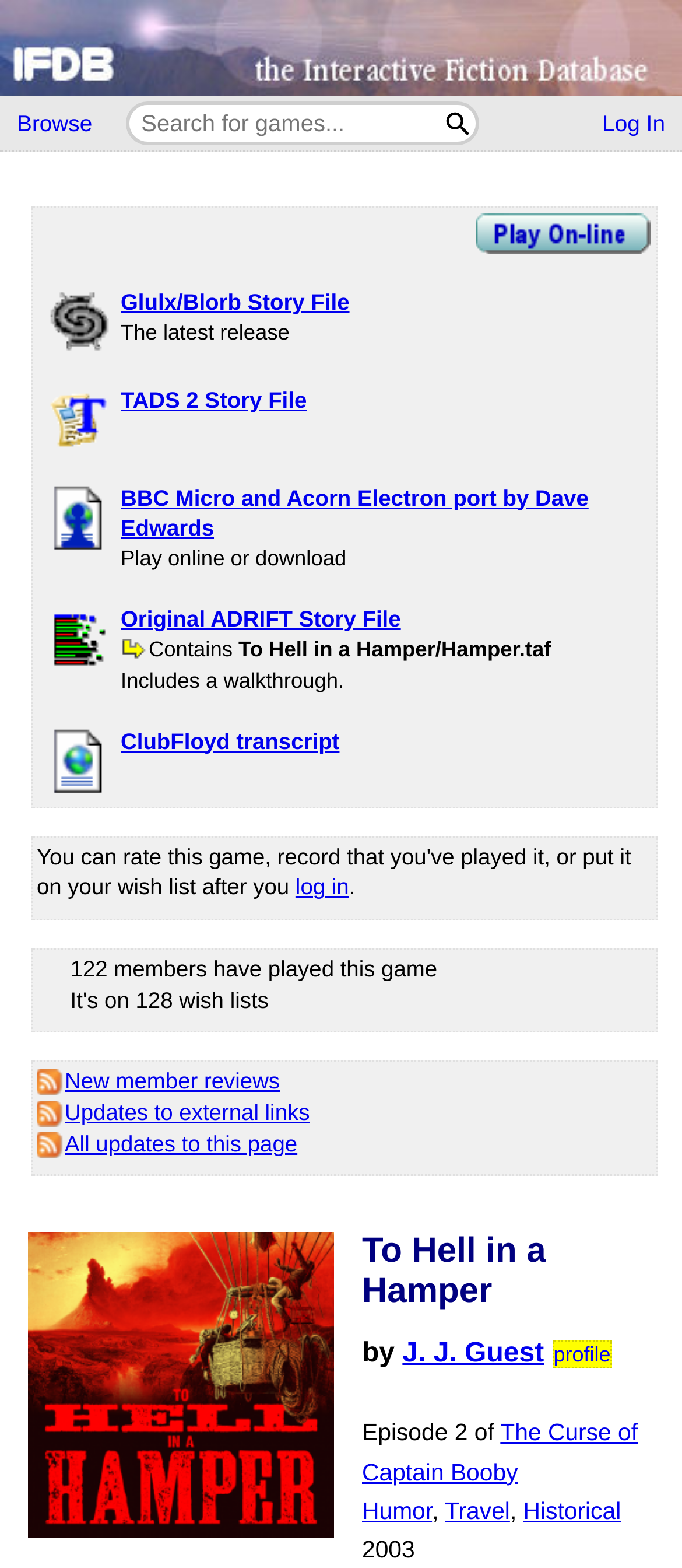Please determine the headline of the webpage and provide its content.

To Hell in a Hamper